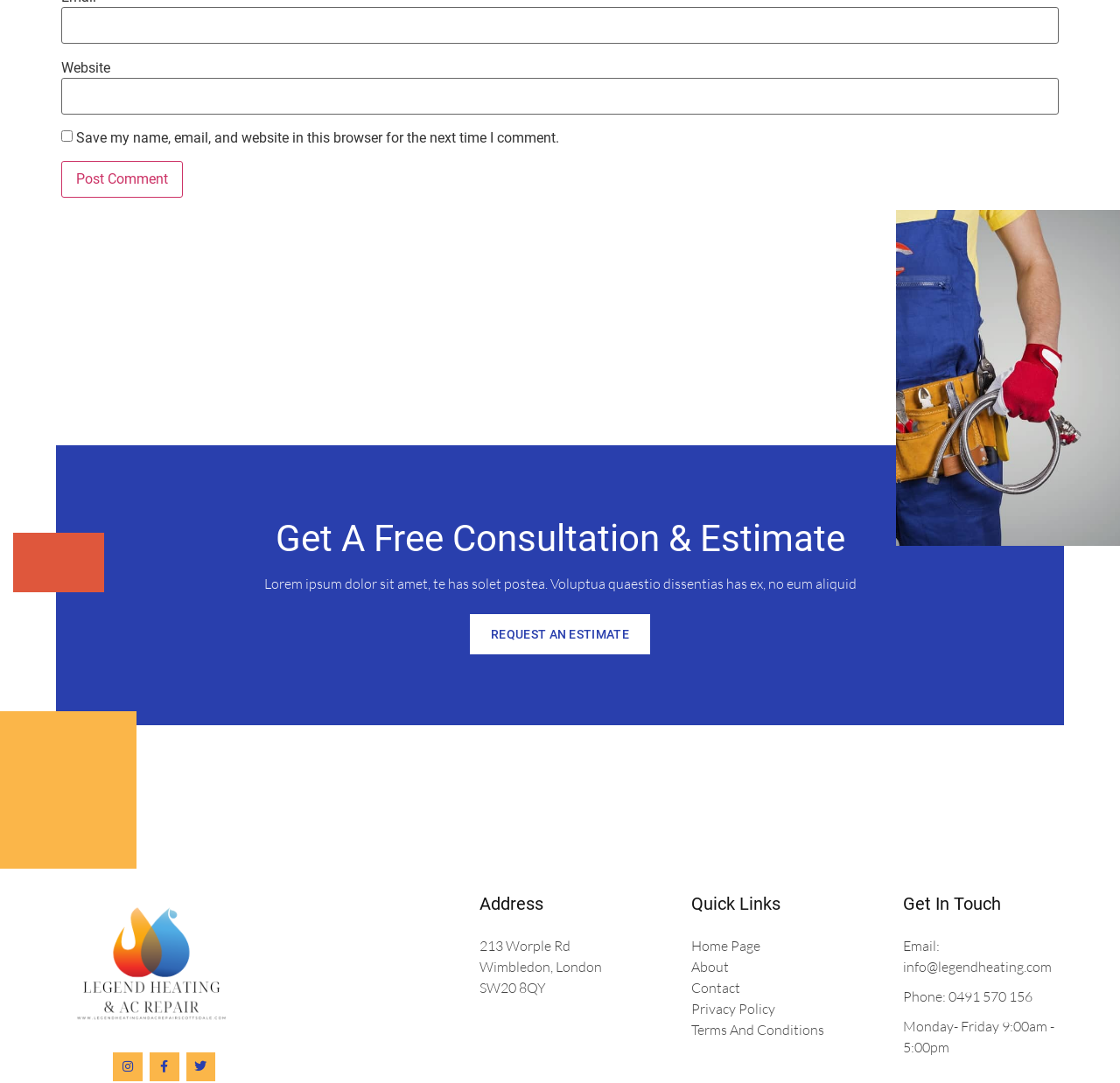Identify the bounding box for the described UI element: "Privacy Policy".

[0.617, 0.921, 0.806, 0.941]